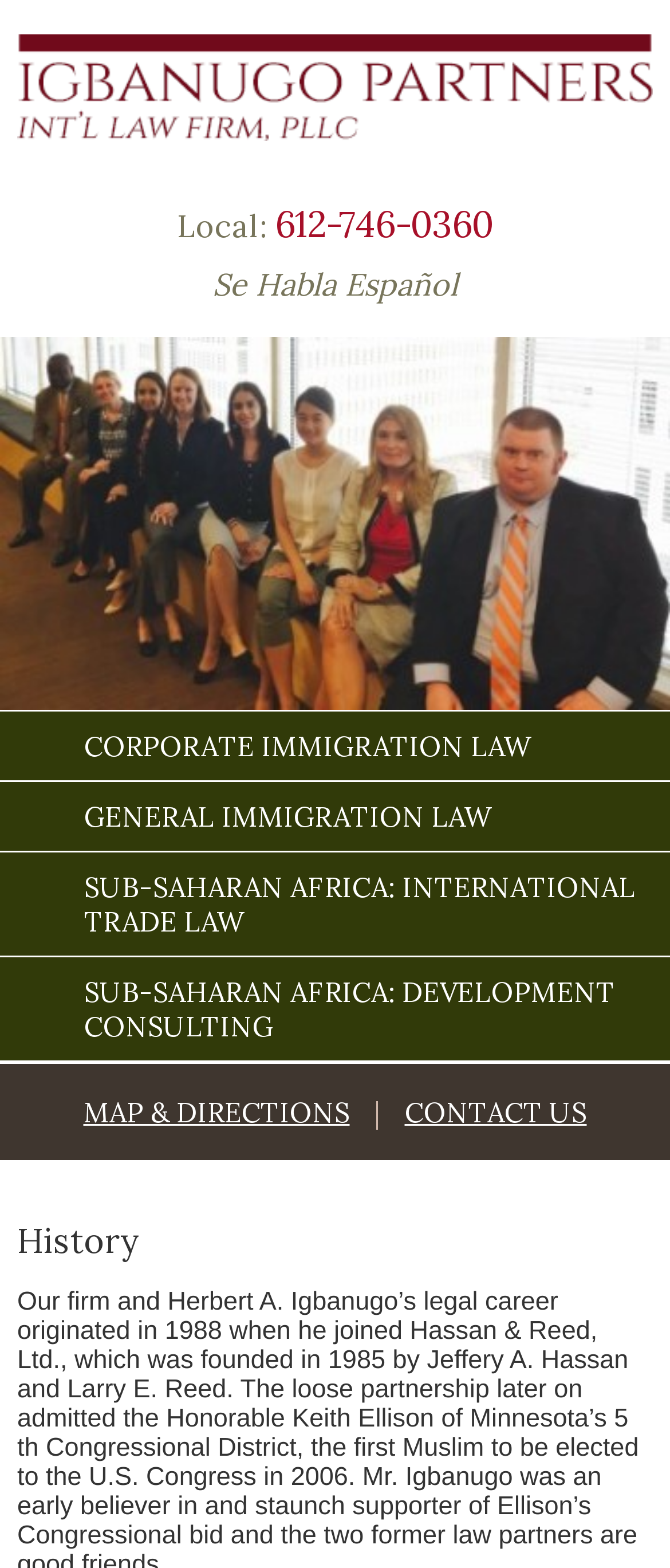Determine the bounding box coordinates of the UI element that matches the following description: "Film". The coordinates should be four float numbers between 0 and 1 in the format [left, top, right, bottom].

None